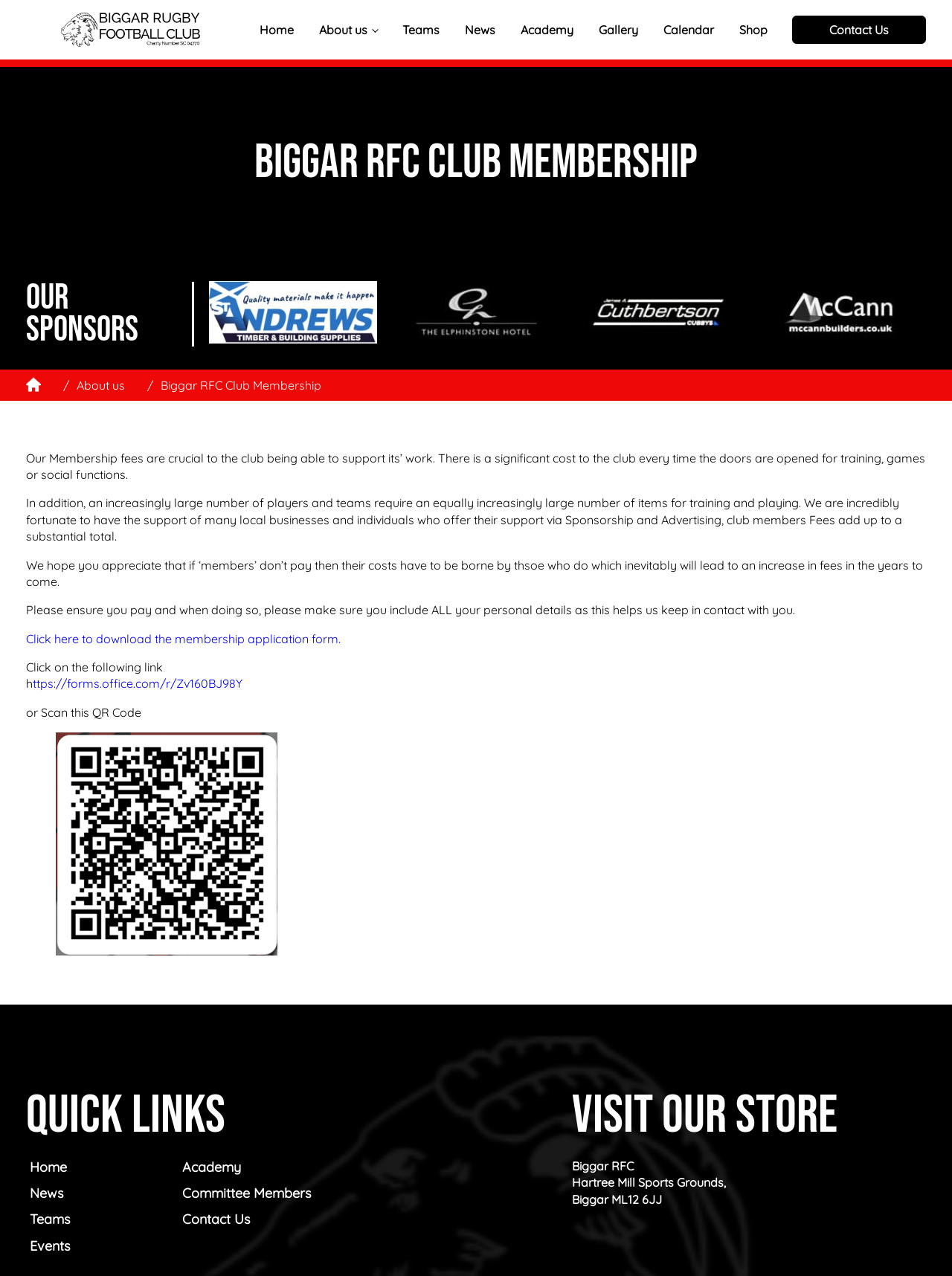What is the importance of paying membership fees?
Please answer the question with a single word or phrase, referencing the image.

To avoid fee increase